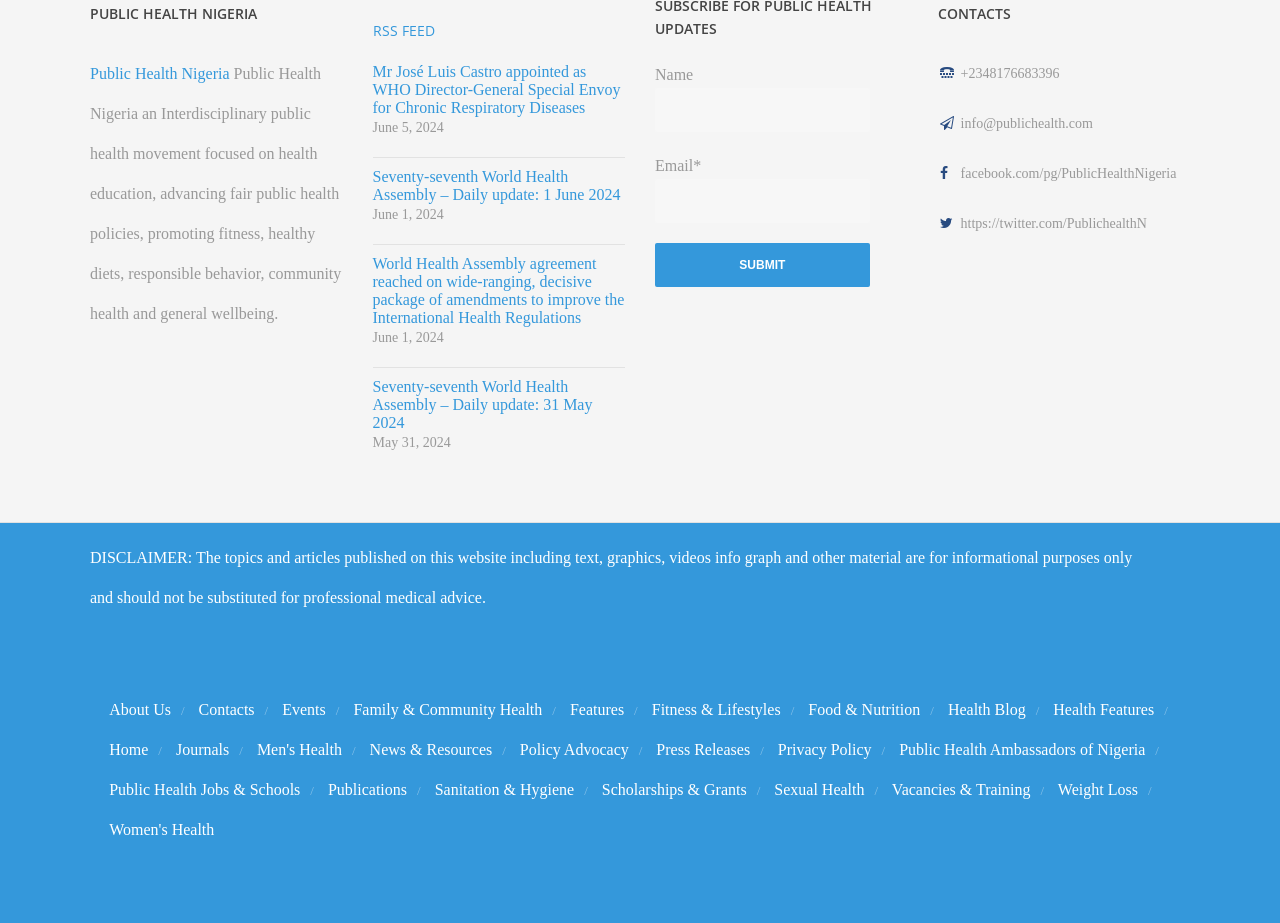Could you find the bounding box coordinates of the clickable area to complete this instruction: "Click the 'RSS FEED' link"?

[0.291, 0.021, 0.488, 0.047]